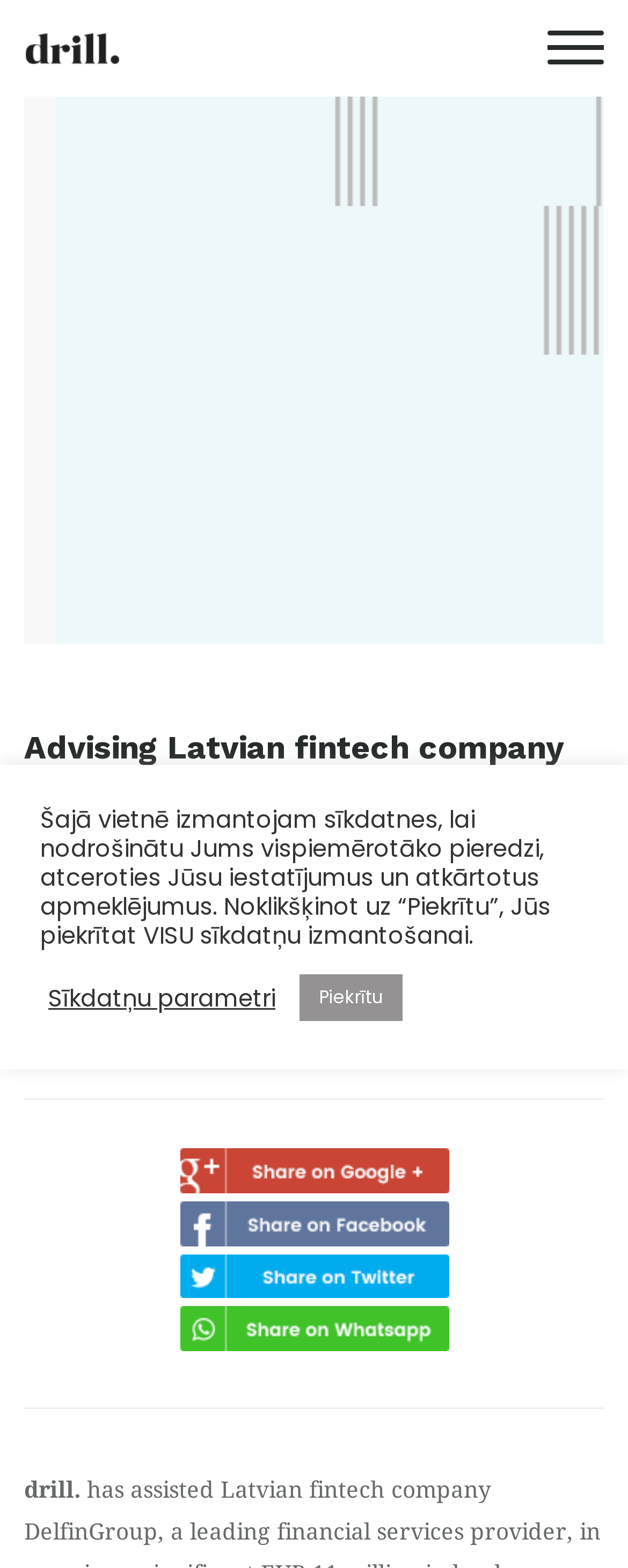Use a single word or phrase to answer the question: What are the categories of the article?

Banking and Finance, FinTech, Real Estate